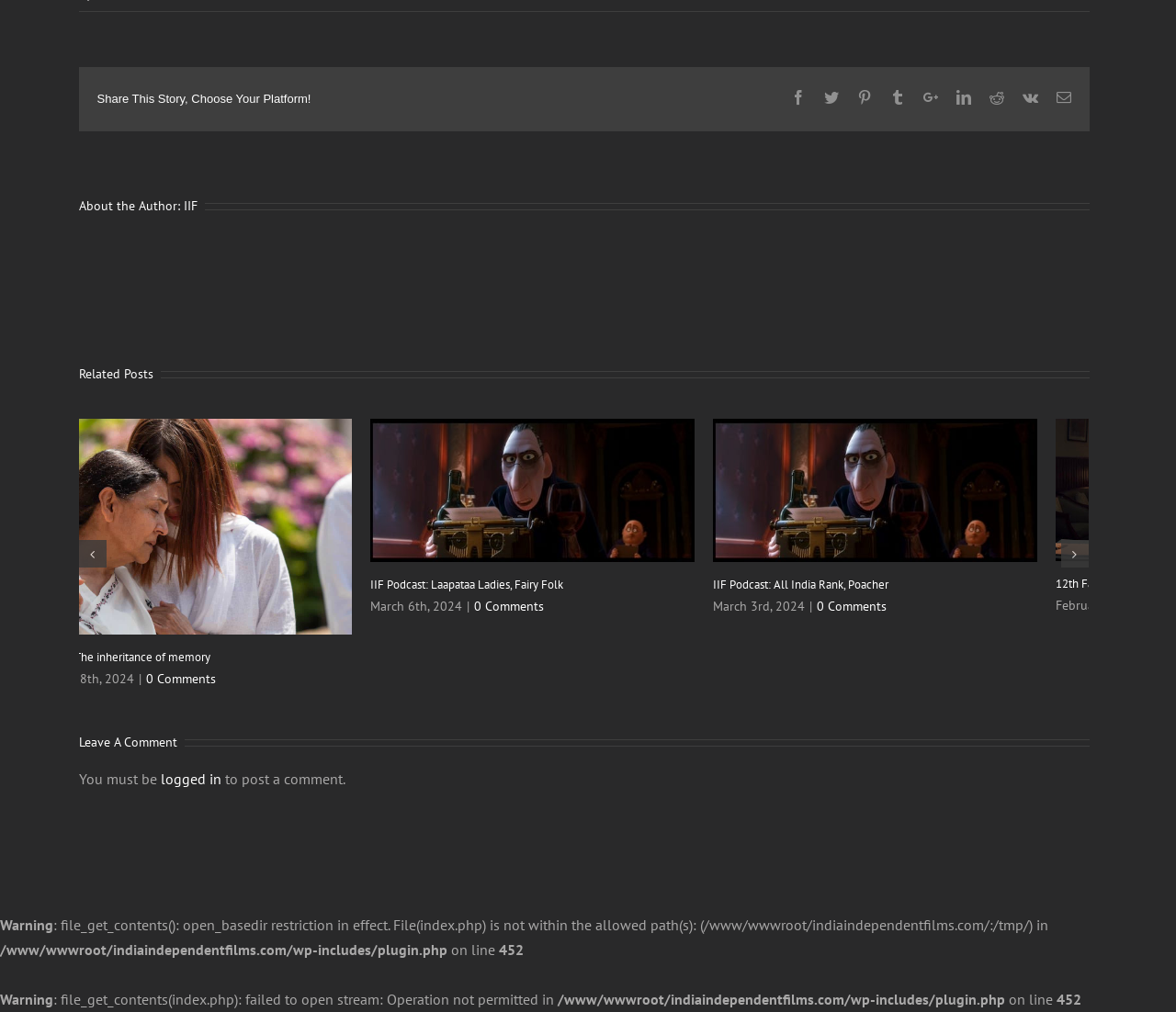Determine the bounding box coordinates of the clickable region to follow the instruction: "Leave a comment".

[0.067, 0.658, 0.157, 0.677]